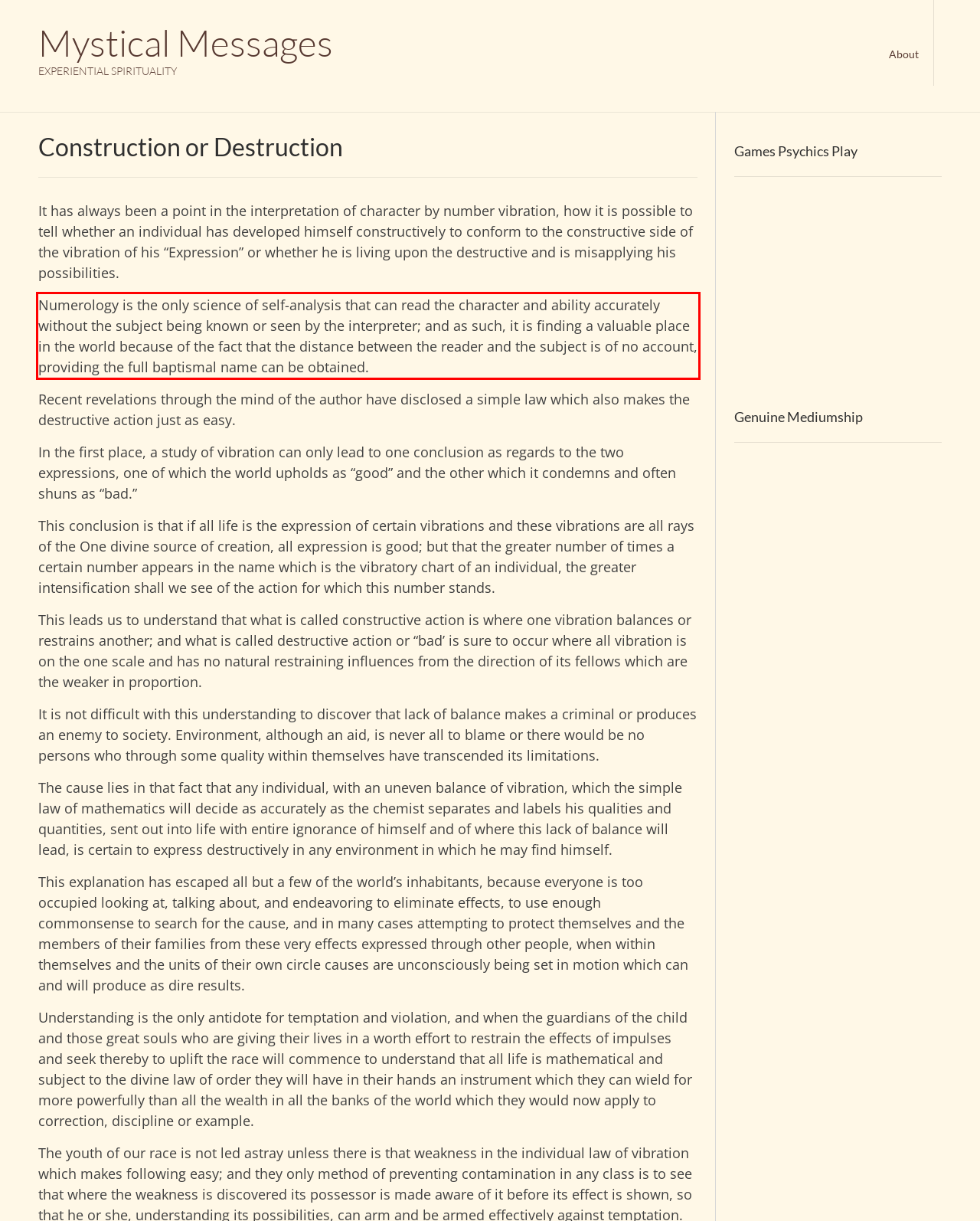Identify the text inside the red bounding box in the provided webpage screenshot and transcribe it.

Numerology is the only science of self-analysis that can read the character and ability accurately without the subject being known or seen by the interpreter; and as such, it is finding a valuable place in the world because of the fact that the distance between the reader and the subject is of no account, providing the full baptismal name can be obtained.